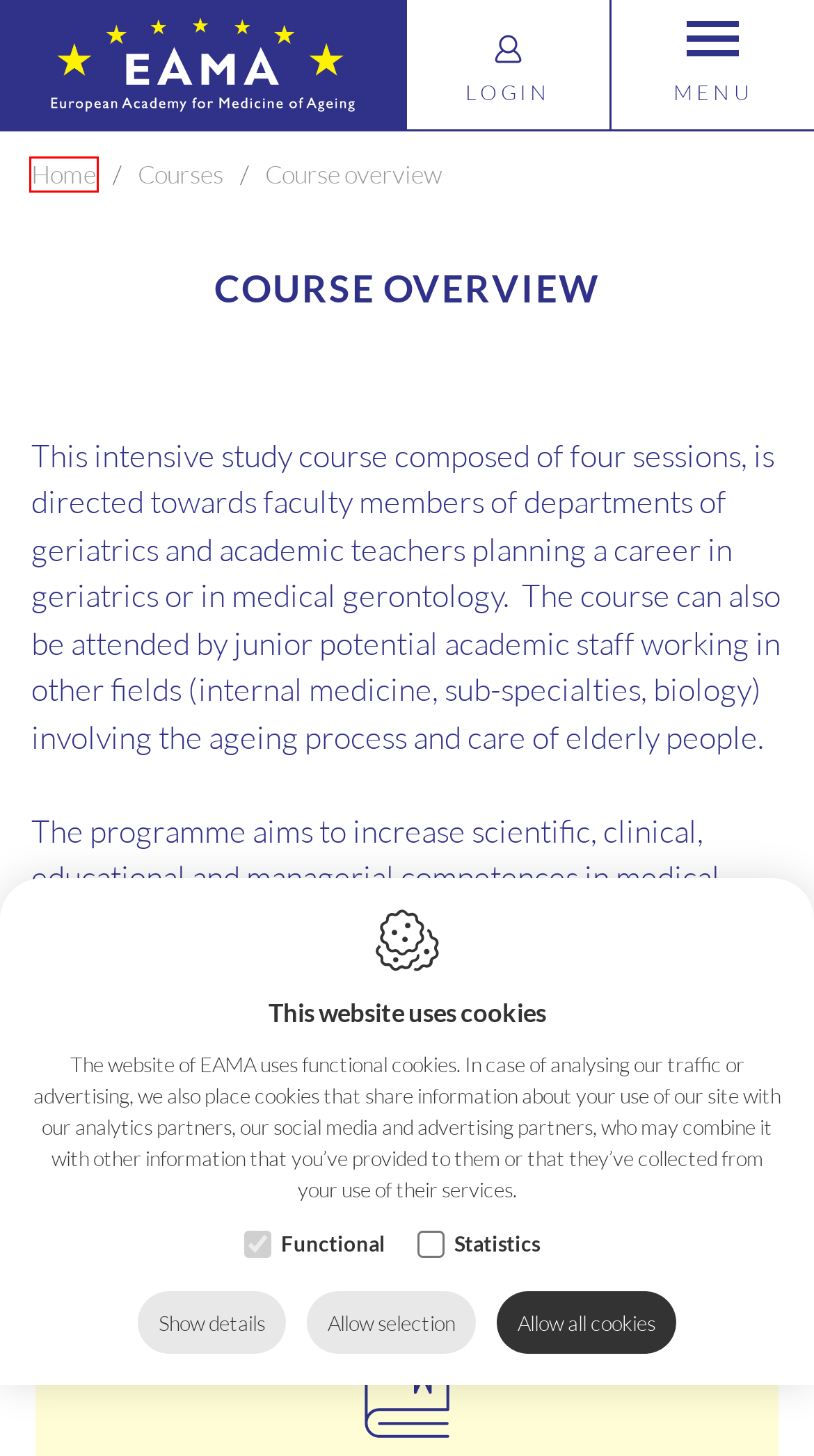You are given a screenshot of a webpage with a red rectangle bounding box. Choose the best webpage description that matches the new webpage after clicking the element in the bounding box. Here are the candidates:
A. Sitemap - EAMA
B. Application form - Courses - EAMA
C. CV Template - Courses - EAMA
D. Home - EAMA
E. Forgotten password - EAMA
F. Privacy policy - EAMA
G. Courses - EAMA
H. Criteria - Courses - EAMA

D